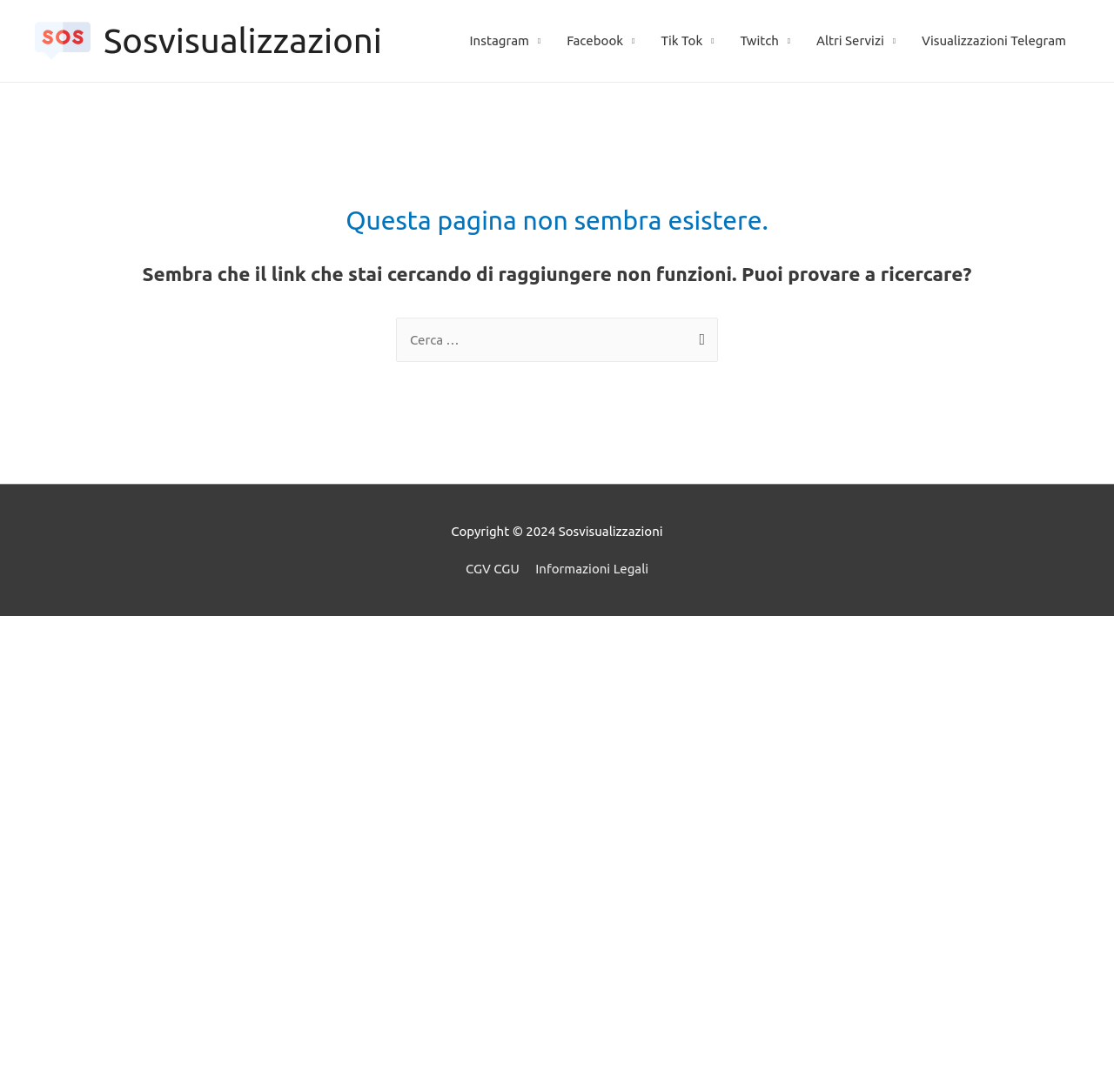Can you identify the bounding box coordinates of the clickable region needed to carry out this instruction: 'Go to Sosvisualizzazioni homepage'? The coordinates should be four float numbers within the range of 0 to 1, stated as [left, top, right, bottom].

[0.031, 0.029, 0.081, 0.043]